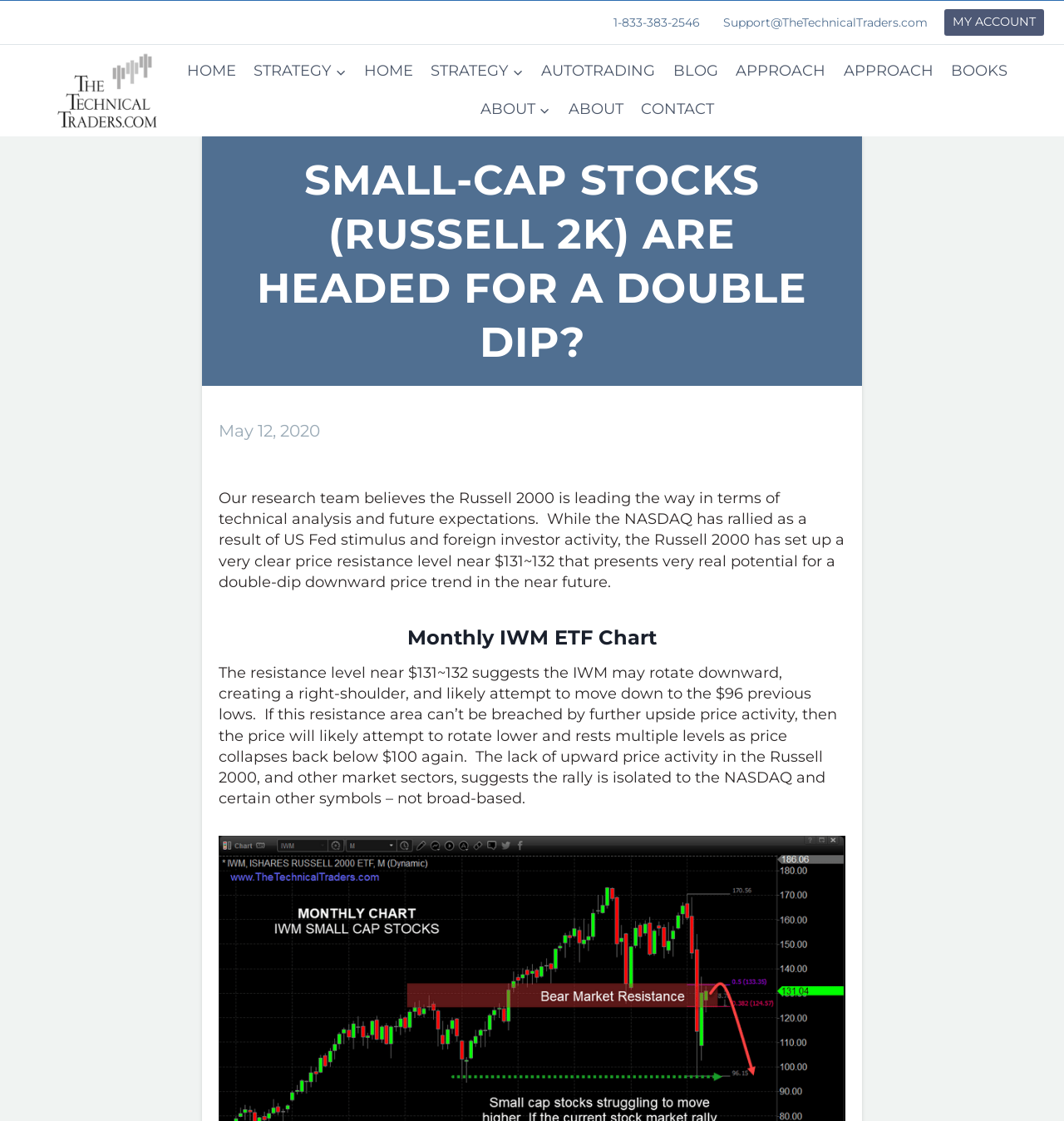From the image, can you give a detailed response to the question below:
What is the potential price target for the IWM?

I found the answer by reading the text on the webpage, specifically the section that mentions 'the price will likely attempt to rotate lower and rests multiple levels as price collapses back below $100 again'. This suggests that the potential price target for the IWM is around $96.